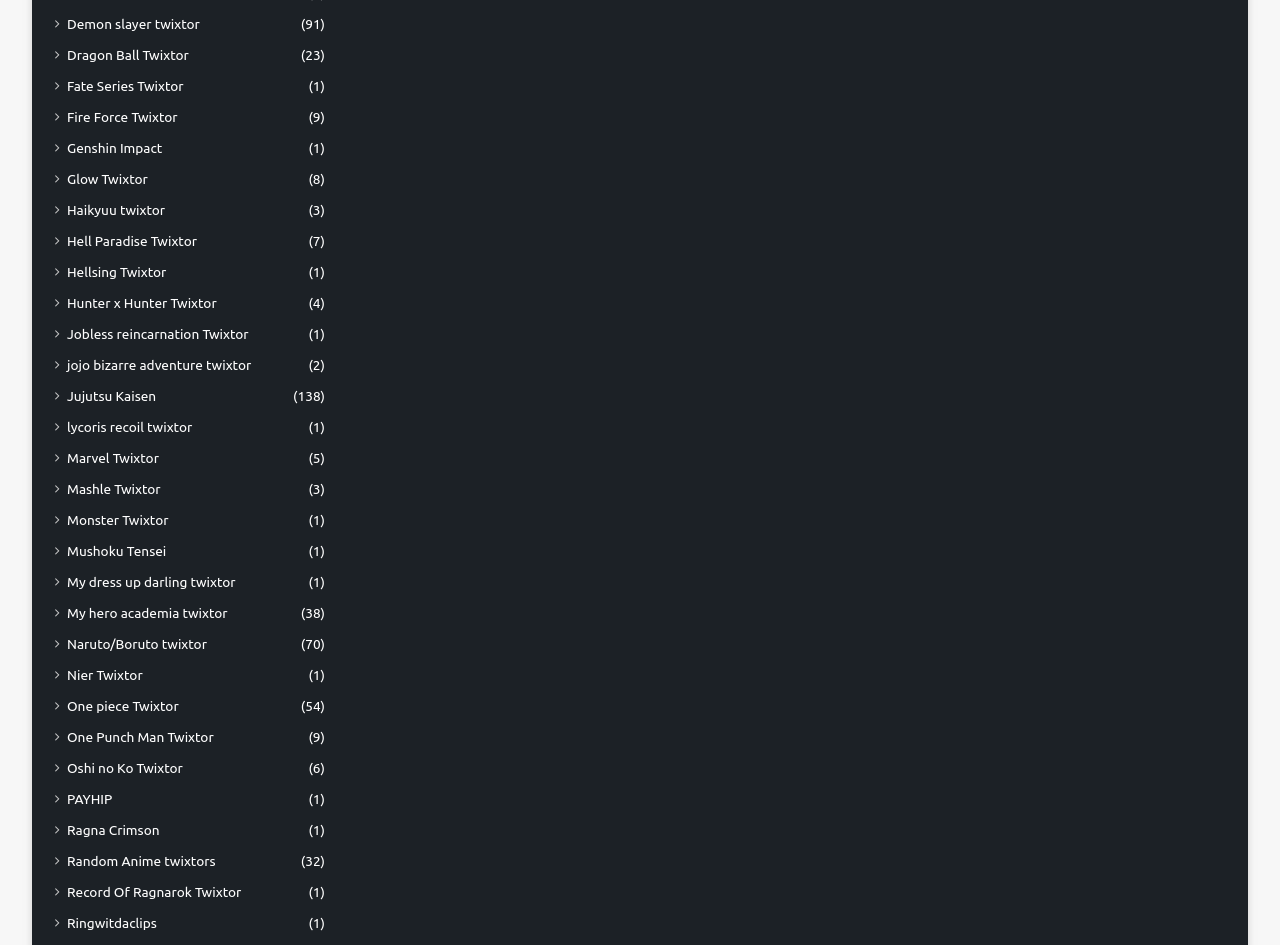Please identify the bounding box coordinates of the area that needs to be clicked to fulfill the following instruction: "View Jujutsu Kaisen."

[0.052, 0.408, 0.122, 0.43]